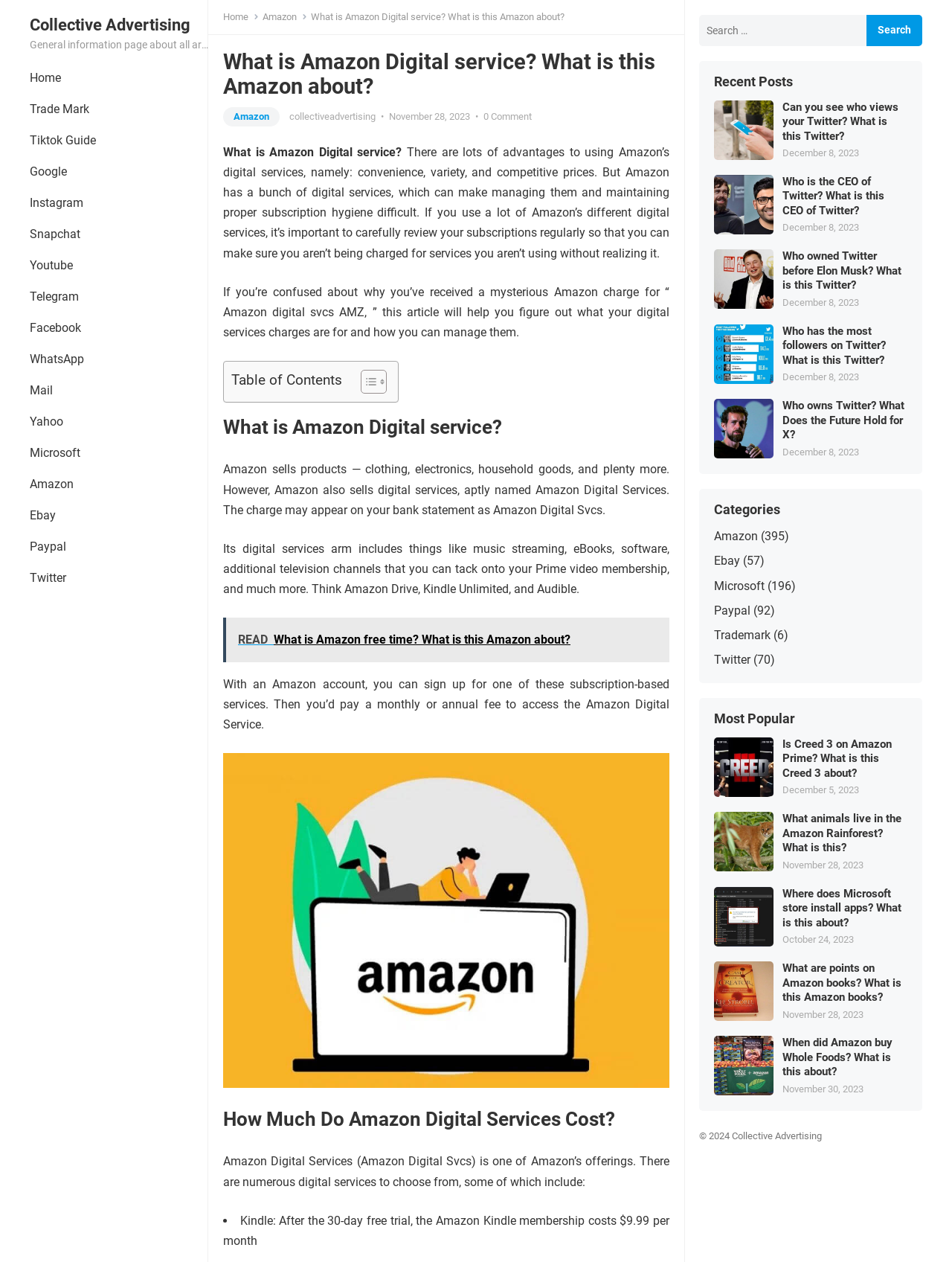Pinpoint the bounding box coordinates of the element you need to click to execute the following instruction: "Search for something". The bounding box should be represented by four float numbers between 0 and 1, in the format [left, top, right, bottom].

[0.734, 0.012, 0.969, 0.037]